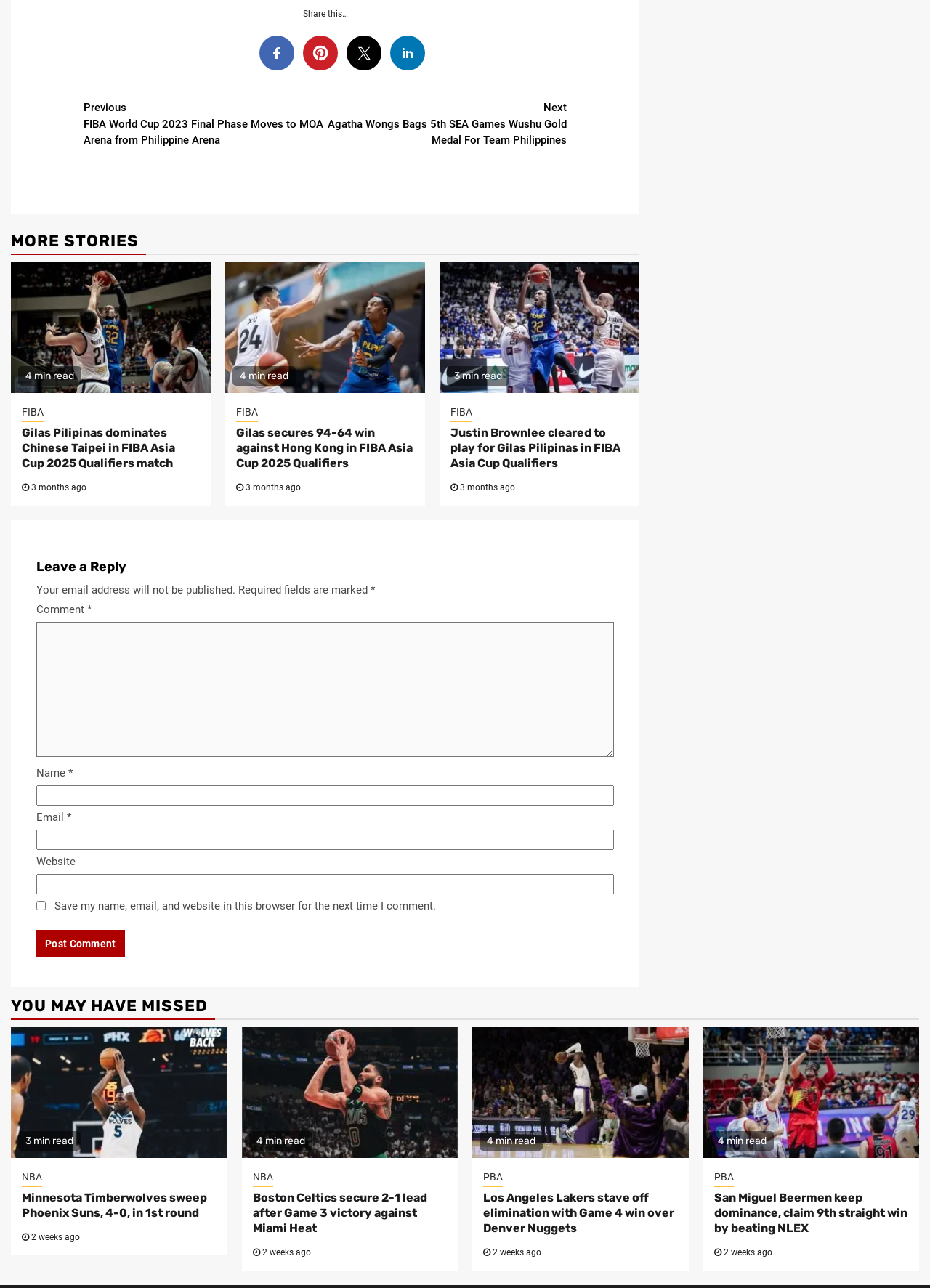Please identify the bounding box coordinates of the area that needs to be clicked to fulfill the following instruction: "Check the 'YOU MAY HAVE MISSED' section."

[0.012, 0.772, 0.988, 0.792]